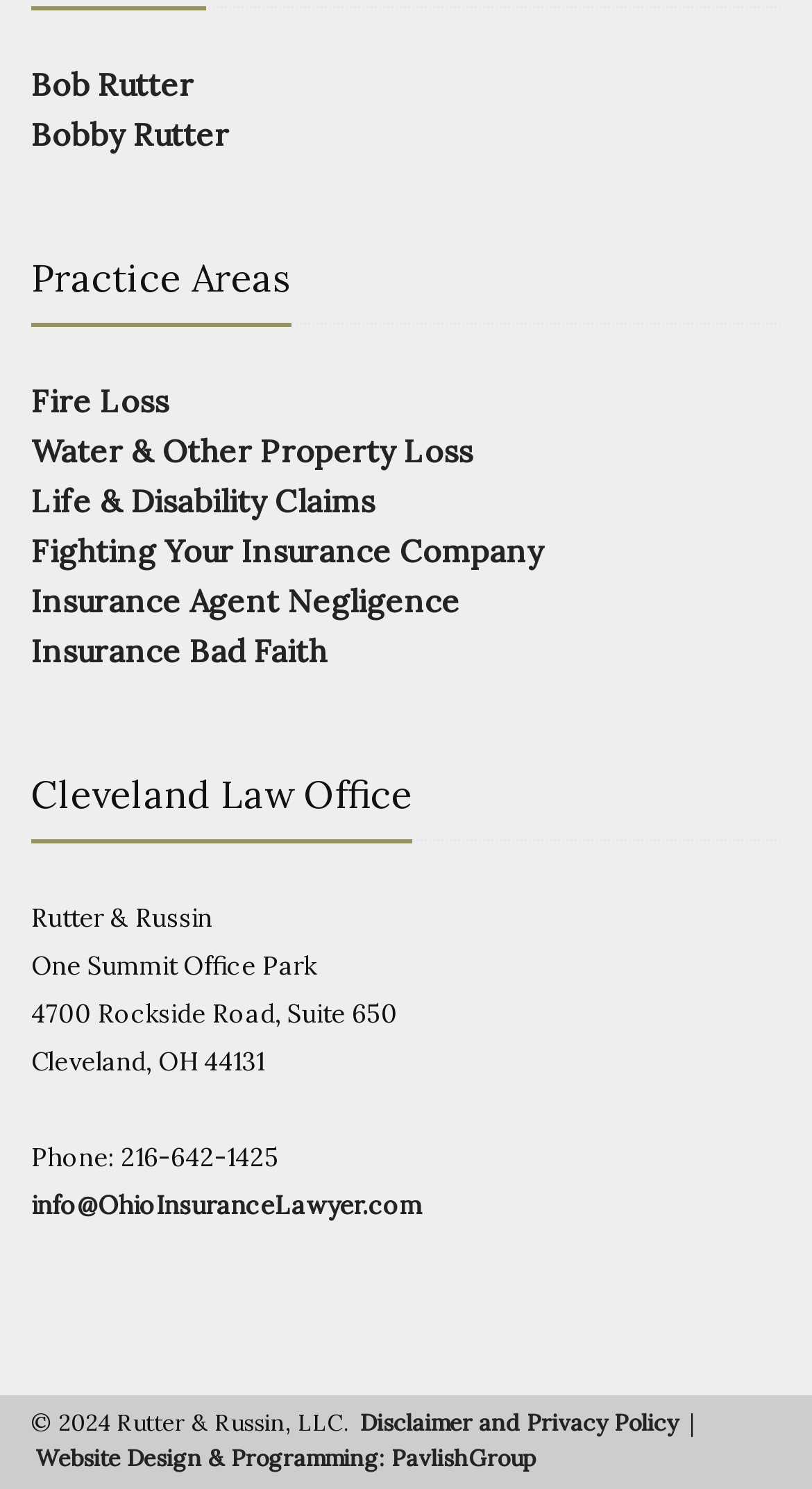What is the website design company?
Look at the screenshot and provide an in-depth answer.

I found the answer by looking at the link element with the text 'Website Design & Programming: PavlishGroup' at the bottom of the webpage. This text is likely the company responsible for the website design.